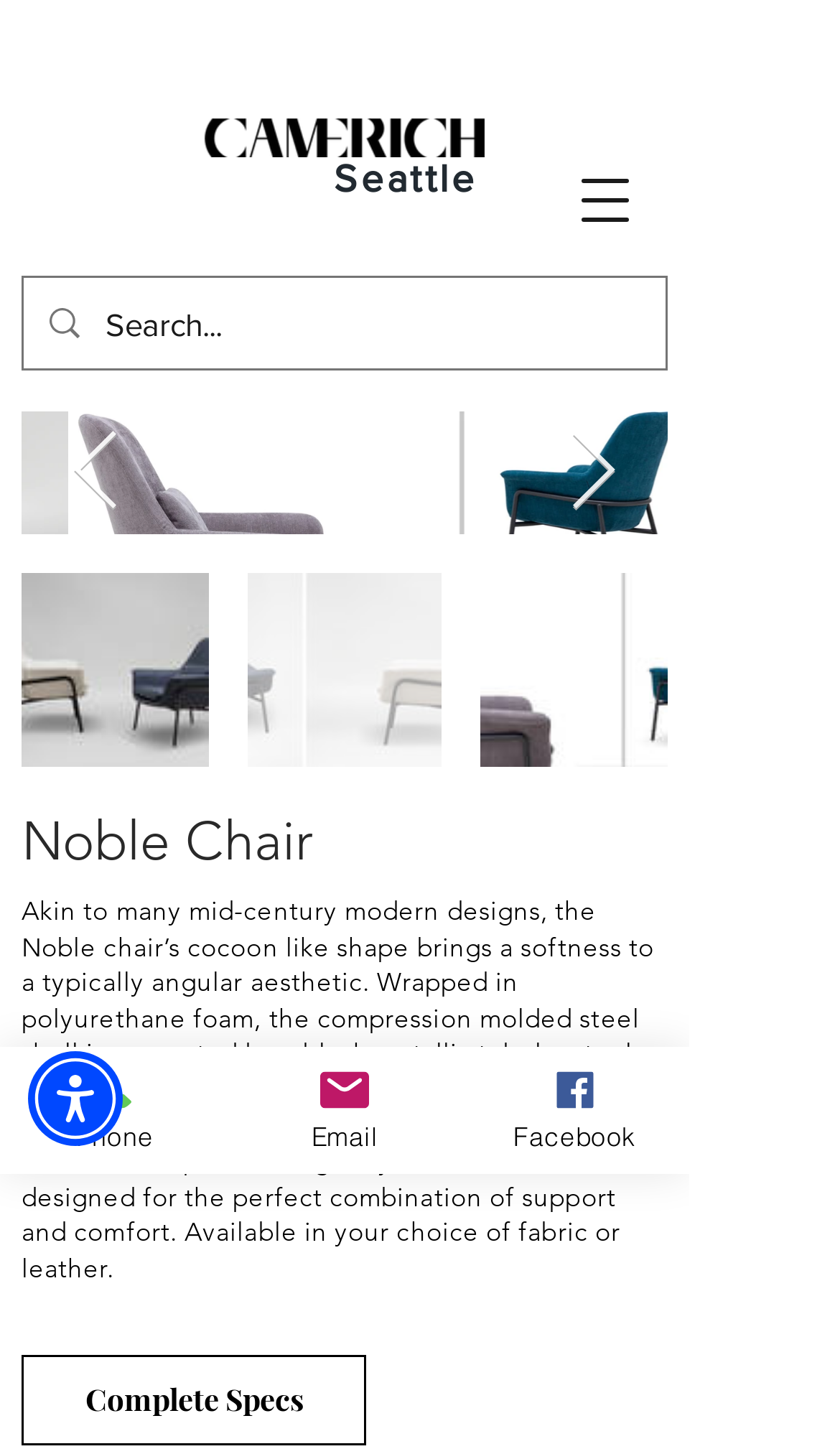Craft a detailed narrative of the webpage's structure and content.

The webpage is about the Noble Chair, a mid-century modern design furniture piece. At the top left corner, there is a Camerich logo, which is an image linked to the Camerich website. Next to the logo, there is a link to "Seattle". 

On the top right corner, there is an accessibility menu button and a navigation menu button. Below the navigation menu button, there is a search bar with a magnifying glass icon and a placeholder text "Search...". 

Below the search bar, there is a large image of a person's face, which is also a button. On either side of this image, there are previous and next item buttons, each with an arrow icon. 

The main content of the webpage is a heading that reads "Noble Chair" and a descriptive paragraph about the chair's design and features. The paragraph is quite long and provides detailed information about the chair's materials, comfort, and customization options. 

Below the descriptive paragraph, there is a link to "Complete Specs" that opens in a new tab. At the bottom of the page, there are three links to contact information: phone, email, and Facebook, each with an accompanying icon.